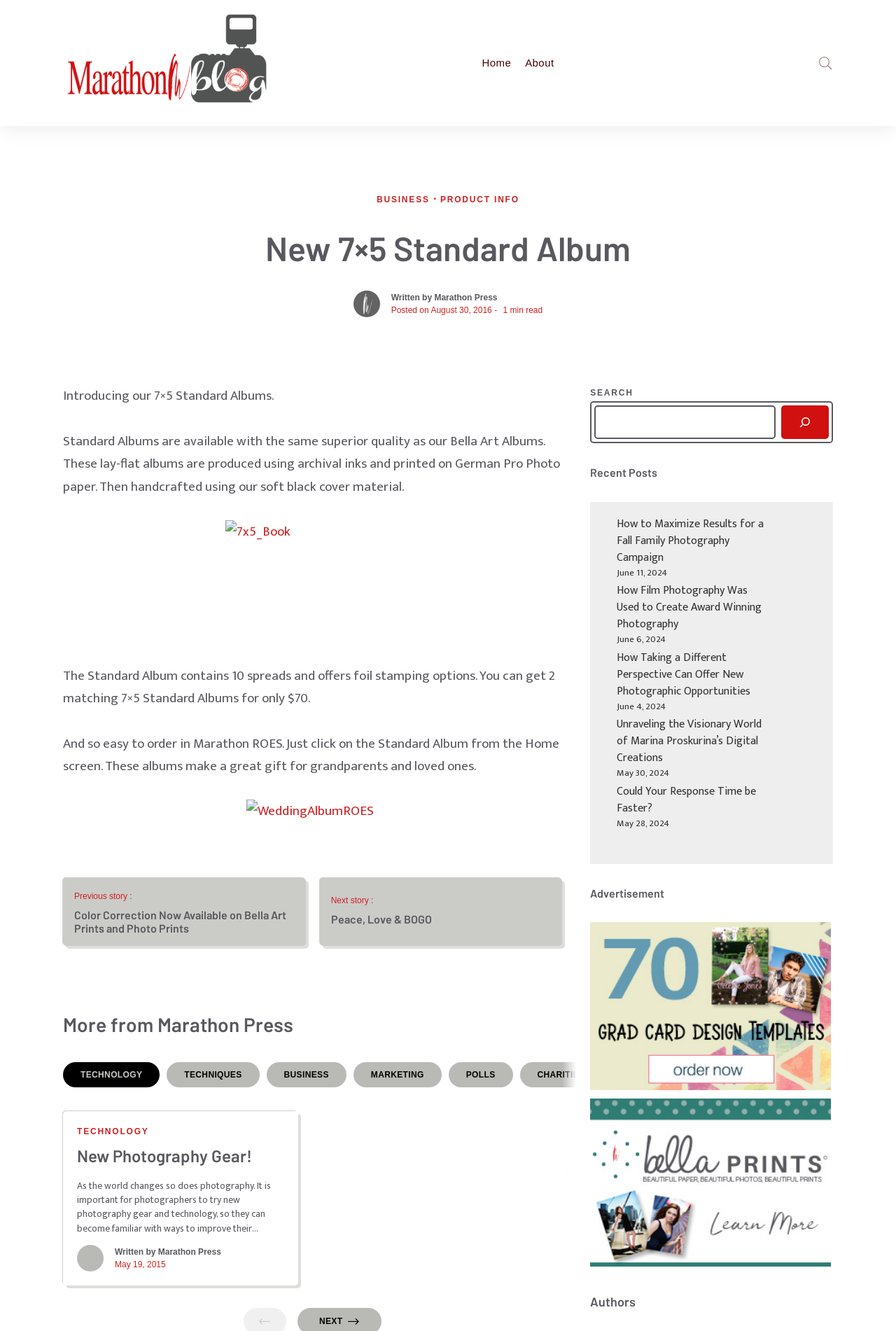Please specify the coordinates of the bounding box for the element that should be clicked to carry out this instruction: "Read the 'New 7×5 Standard Album' article". The coordinates must be four float numbers between 0 and 1, formatted as [left, top, right, bottom].

[0.07, 0.171, 0.93, 0.202]